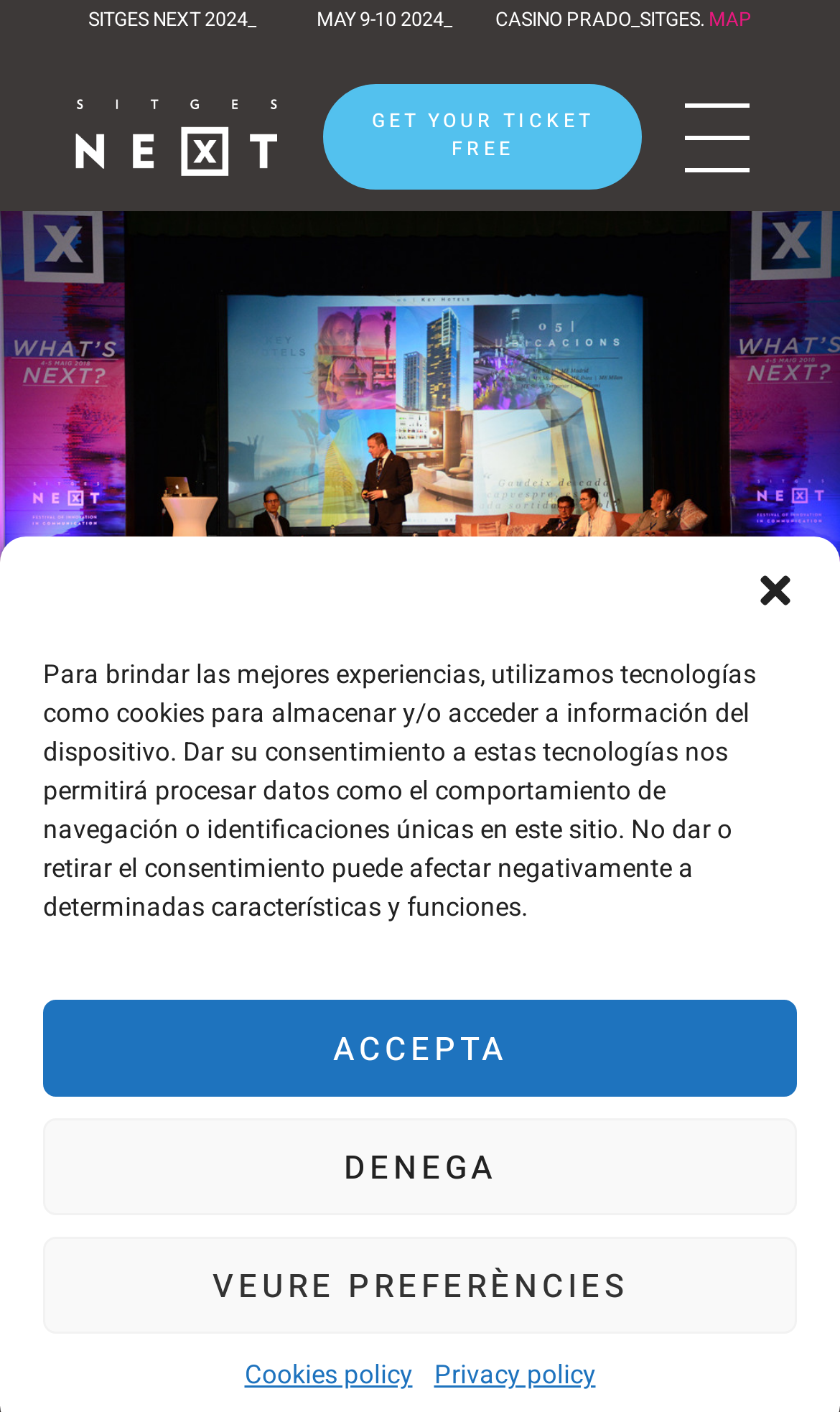Respond to the following question with a brief word or phrase:
What is the purpose of the 'GET YOUR TICKET FREE' link?

To get a free ticket